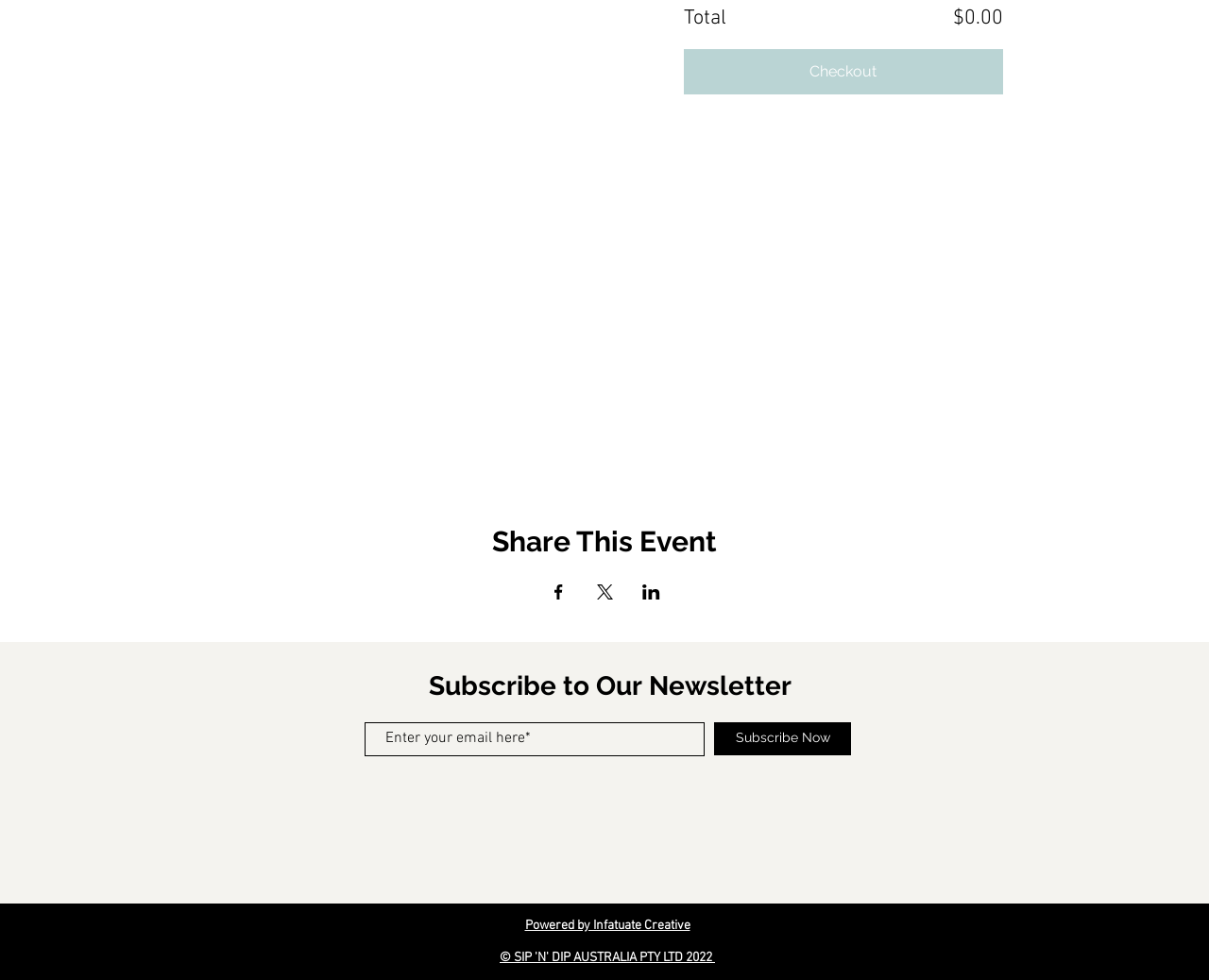Determine the coordinates of the bounding box that should be clicked to complete the instruction: "View the terms and conditions". The coordinates should be represented by four float numbers between 0 and 1: [left, top, right, bottom].

[0.202, 0.94, 0.437, 0.959]